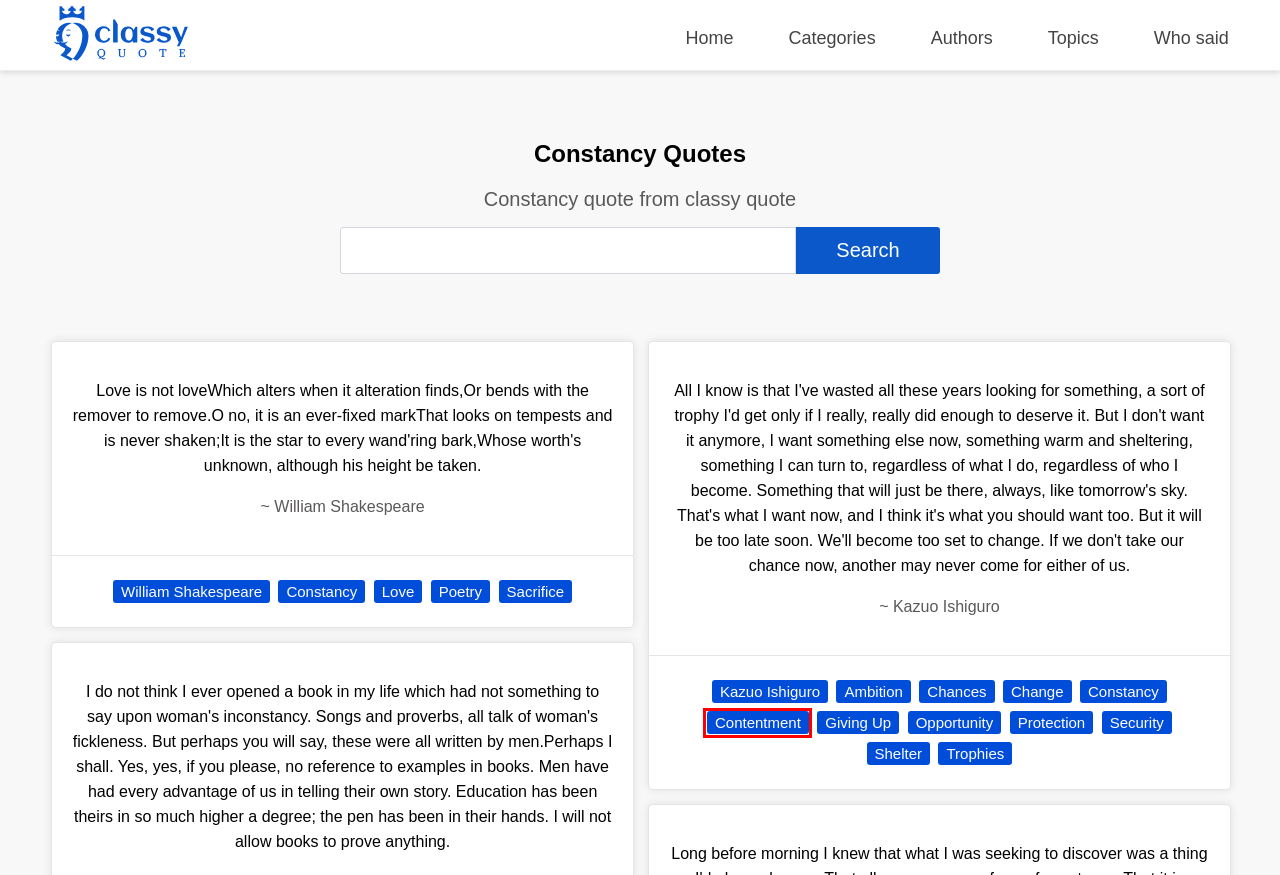Given a screenshot of a webpage with a red bounding box highlighting a UI element, choose the description that best corresponds to the new webpage after clicking the element within the red bounding box. Here are your options:
A. Kazuo Ishiguro Quotes | ClassyQuote
B. Sacrifice Quotes | ClassyQuote
C. Opportunity Quotes | ClassyQuote
D. Protection Quotes | ClassyQuote
E. Shelter Quotes | ClassyQuote
F. Who said 'Love is not loveWhich alters when i...' | ClassyQuote
G. Contentment Quotes | ClassyQuote
H. Love Quotes | ClassyQuote

G